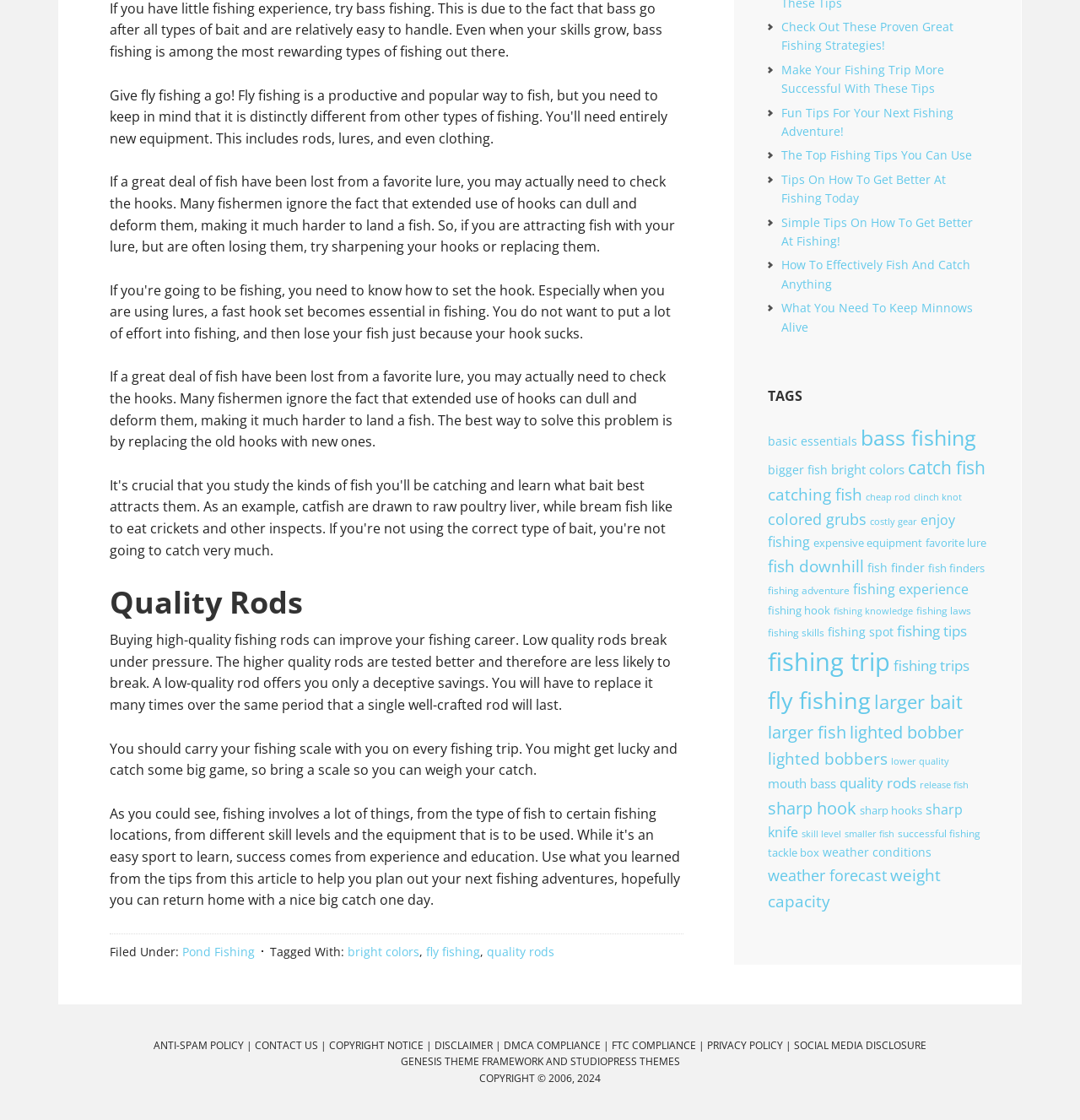Locate the UI element described by mouth bass in the provided webpage screenshot. Return the bounding box coordinates in the format (top-left x, top-left y, bottom-right x, bottom-right y), ensuring all values are between 0 and 1.

[0.711, 0.691, 0.774, 0.707]